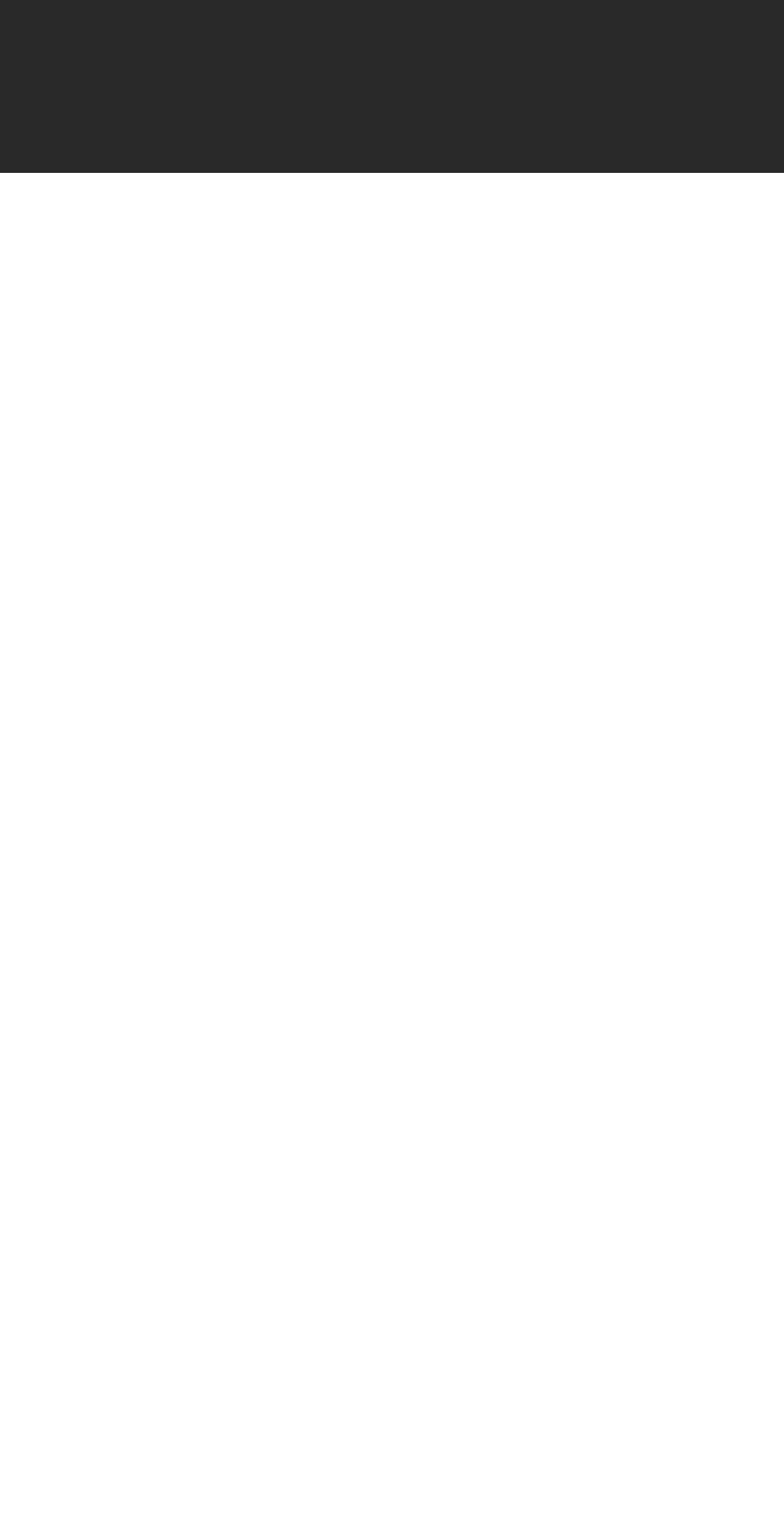What is the email address?
Please answer the question with a single word or phrase, referencing the image.

info@jfchemtech.com